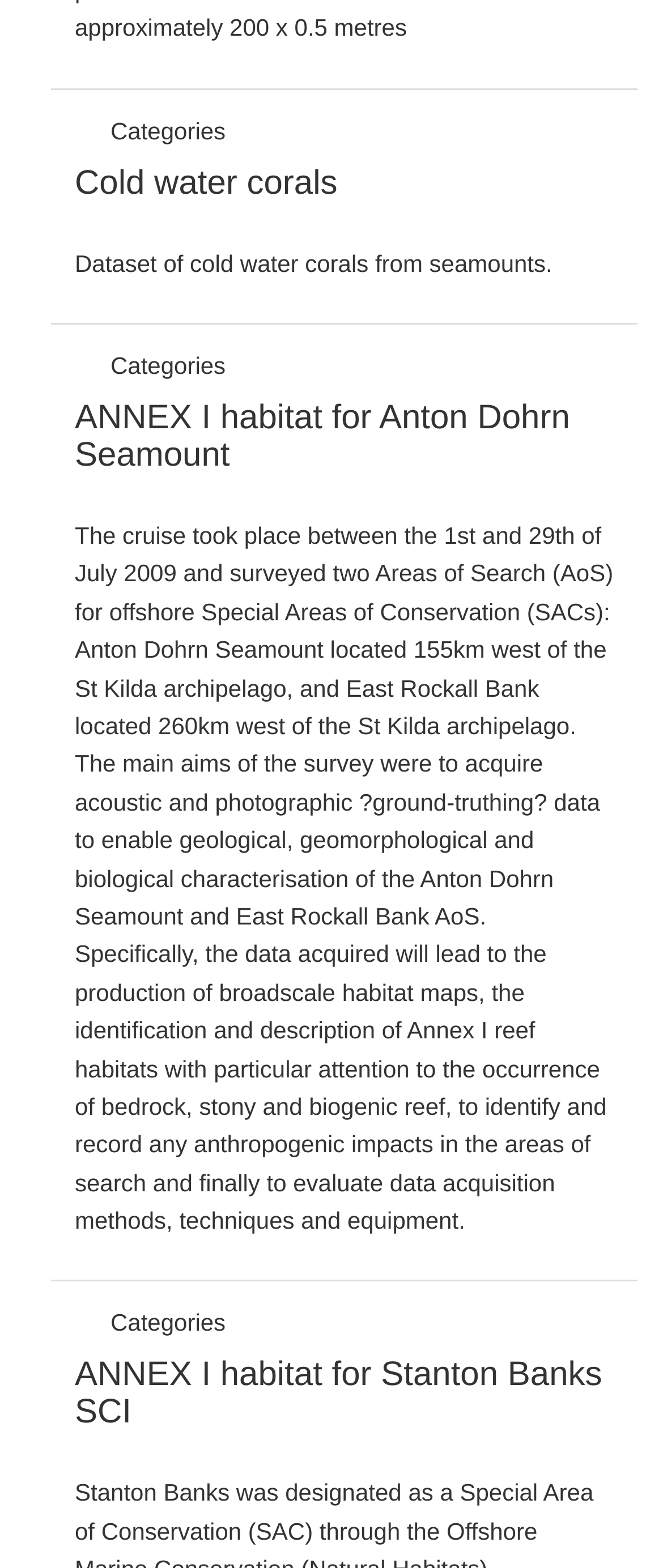Predict the bounding box coordinates for the UI element described as: "parent_node: Categories title="EMODnet Biology"". The coordinates should be four float numbers between 0 and 1, presented as [left, top, right, bottom].

[0.35, 0.074, 0.36, 0.092]